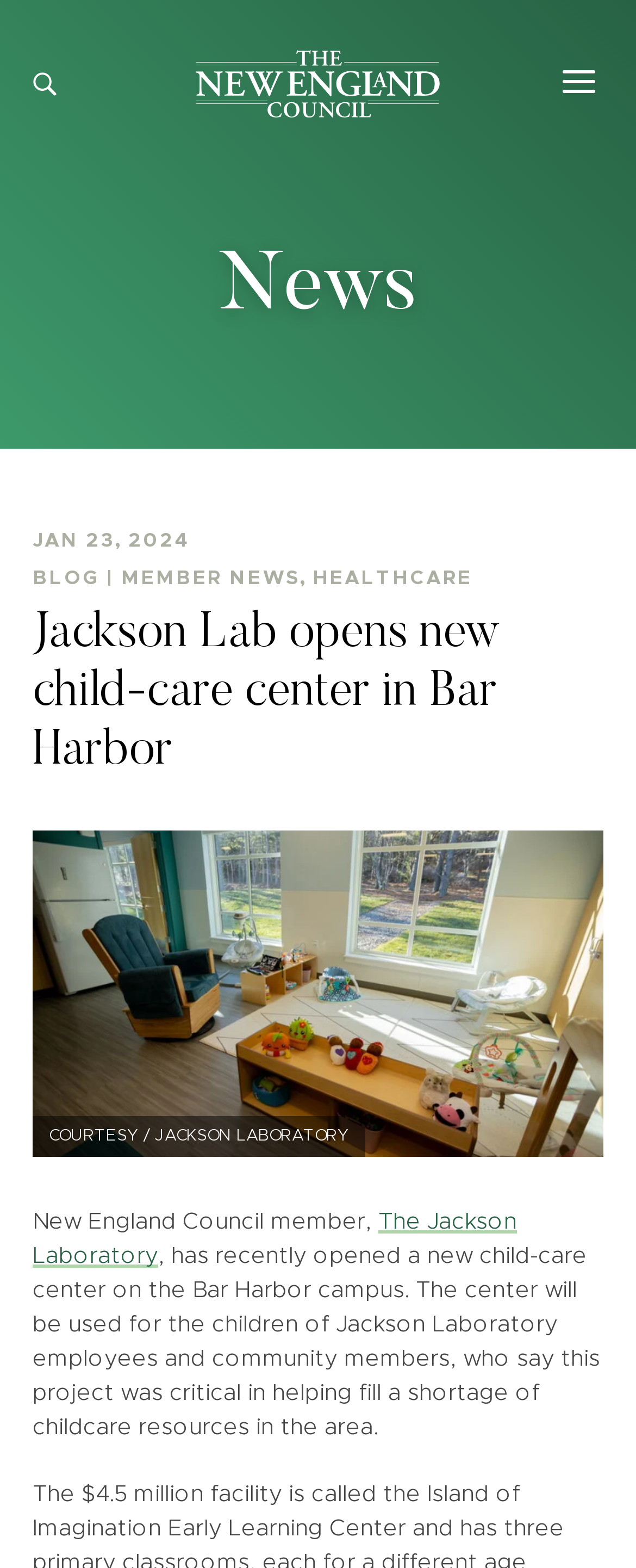Respond concisely with one word or phrase to the following query:
What is the purpose of the new center?

for the children of Jackson Laboratory employees and community members